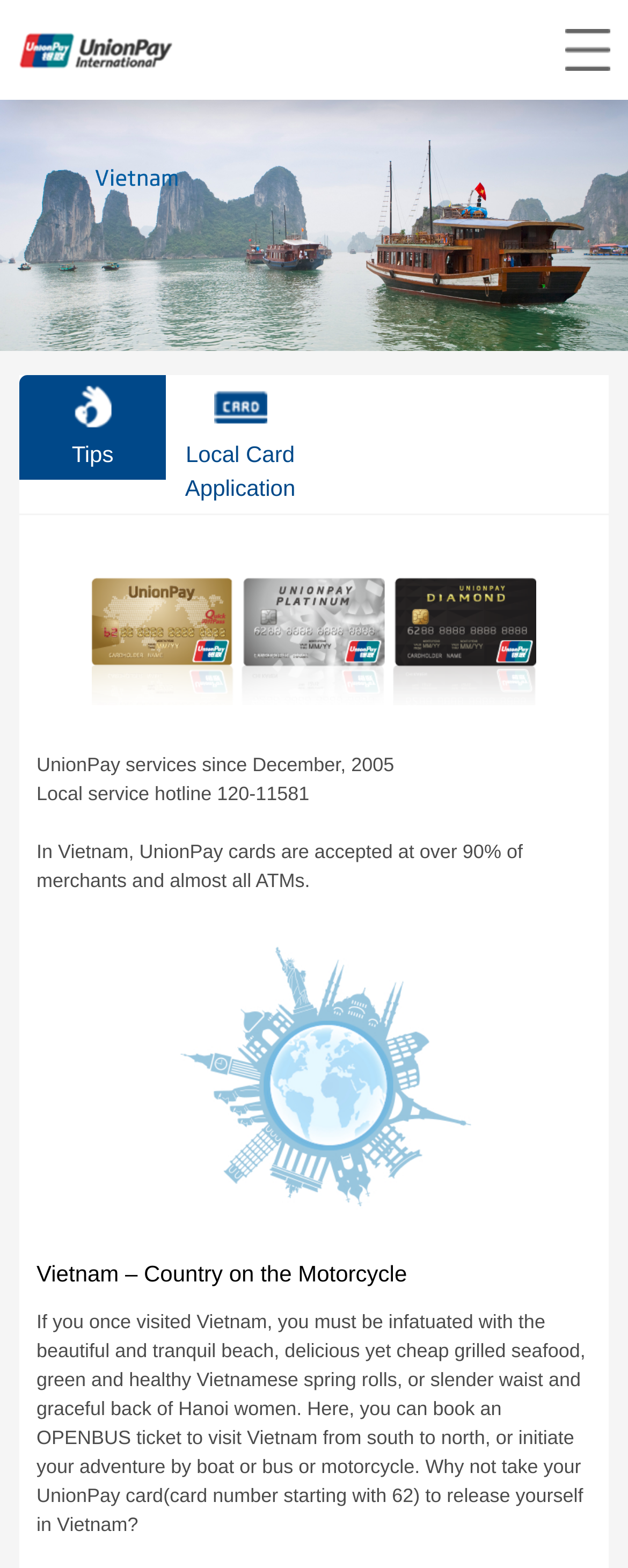Answer this question using a single word or a brief phrase:
What is the name of the card?

UnionPay